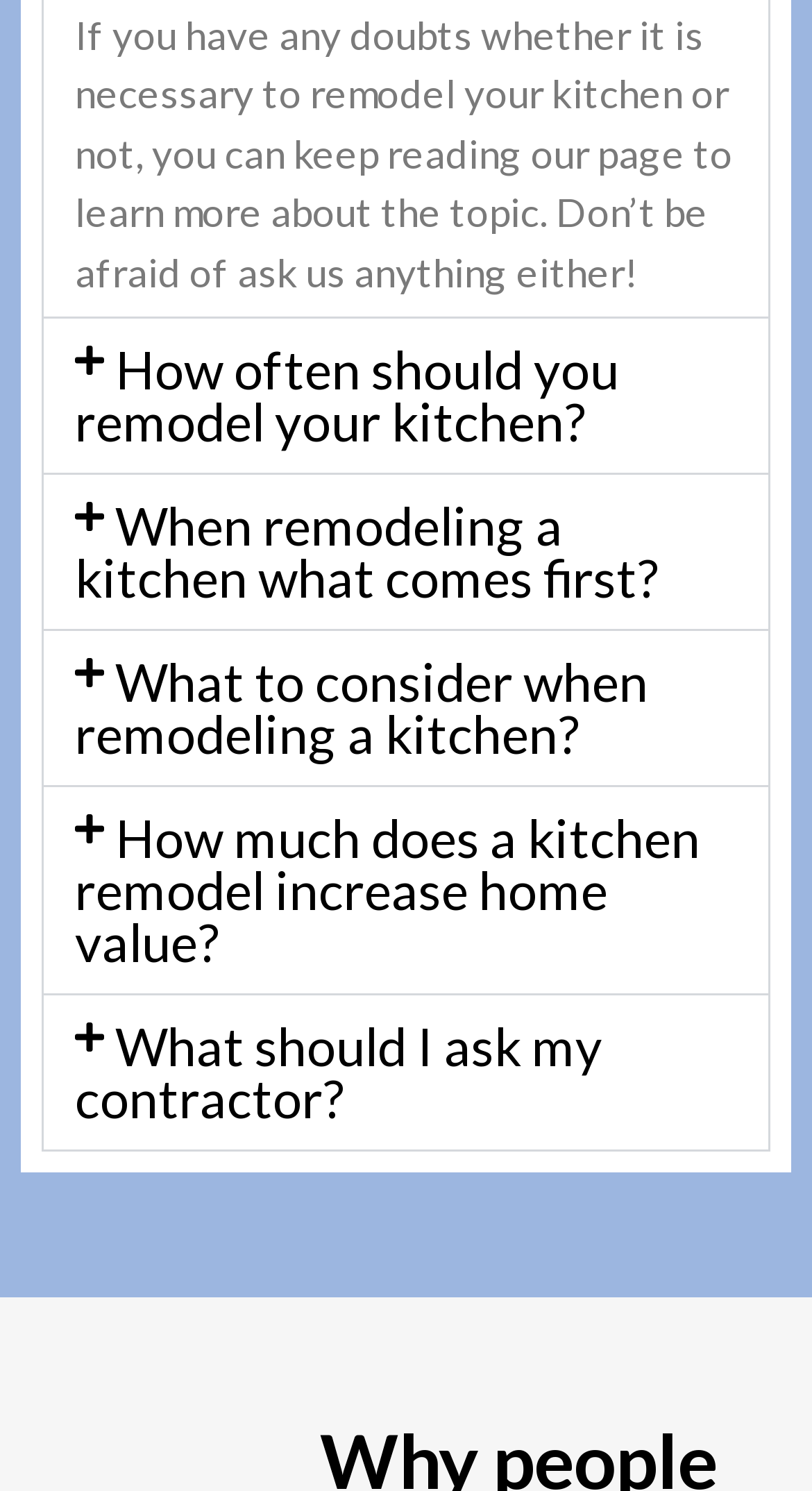Could you specify the bounding box coordinates for the clickable section to complete the following instruction: "Read 'When remodeling a kitchen what comes first?'"?

[0.092, 0.331, 0.813, 0.408]